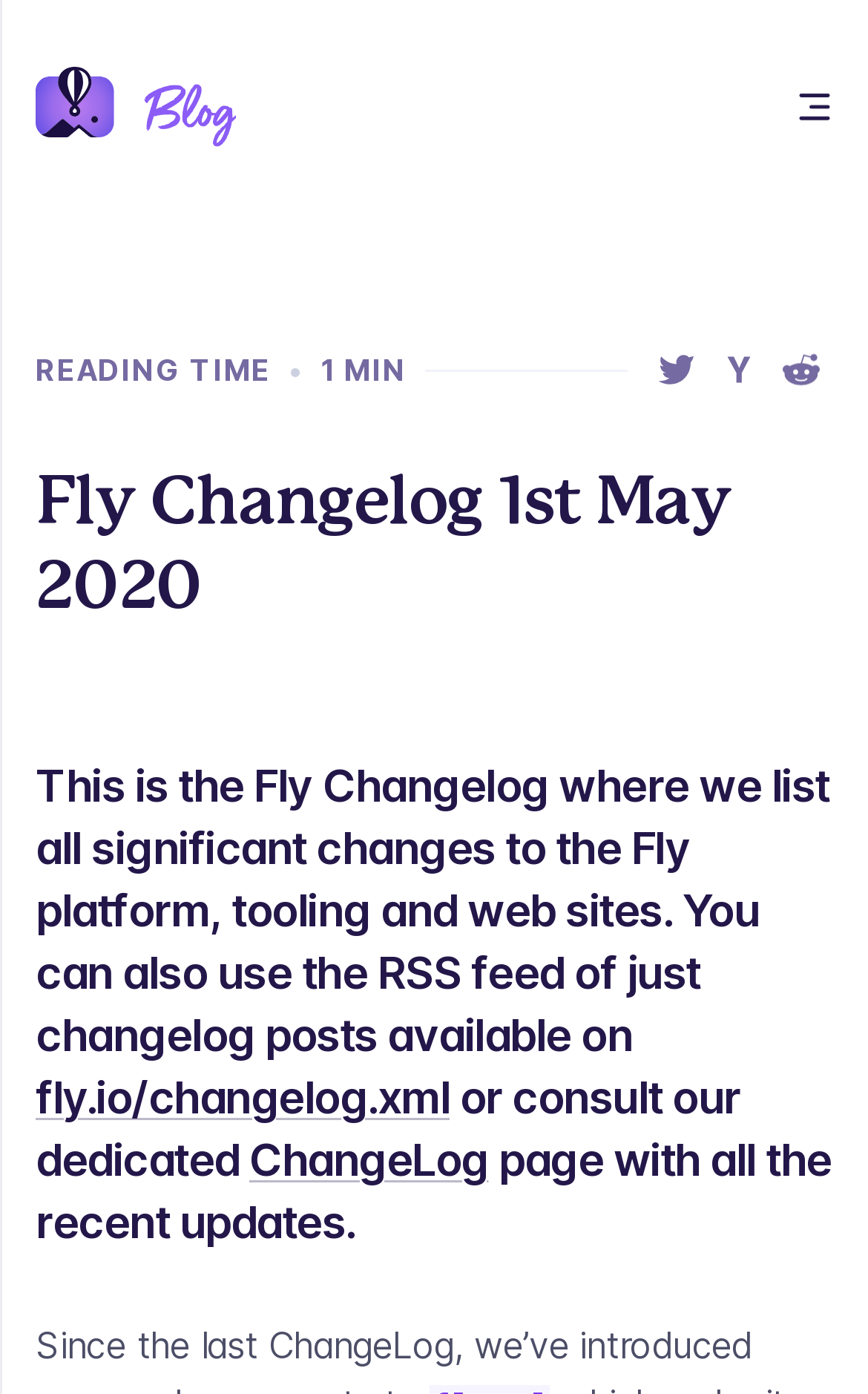What is the purpose of the Fly Changelog?
Based on the visual information, provide a detailed and comprehensive answer.

The purpose of the Fly Changelog can be inferred from the introductory text, which states that it lists all significant changes to the Fly platform, tooling, and web sites.